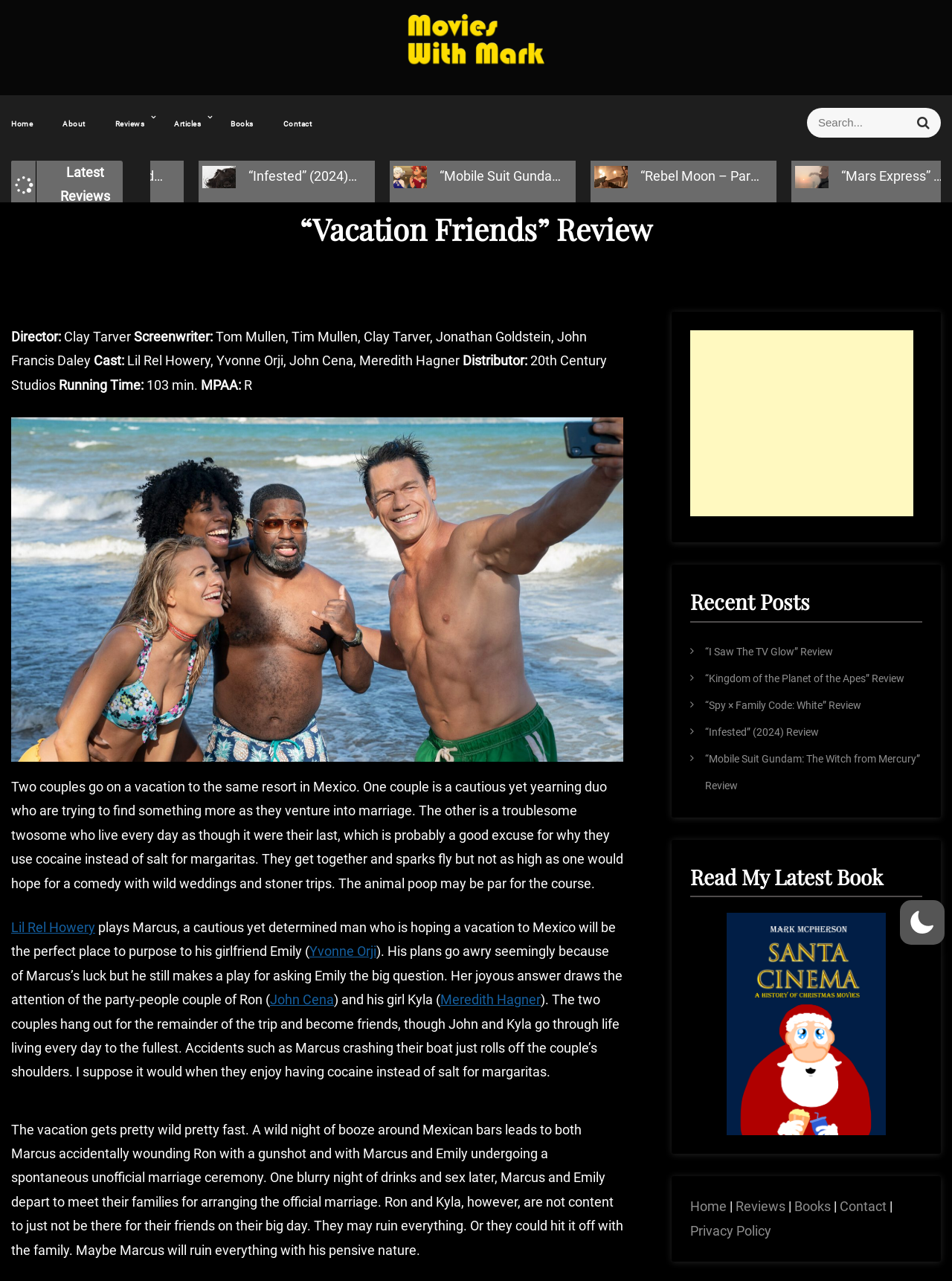What is the name of the movie being reviewed?
Please respond to the question with a detailed and well-explained answer.

The answer can be found in the heading element with the text '“Vacation Friends” Review' which is located at the top of the webpage, indicating that the webpage is a review of the movie 'Vacation Friends'.